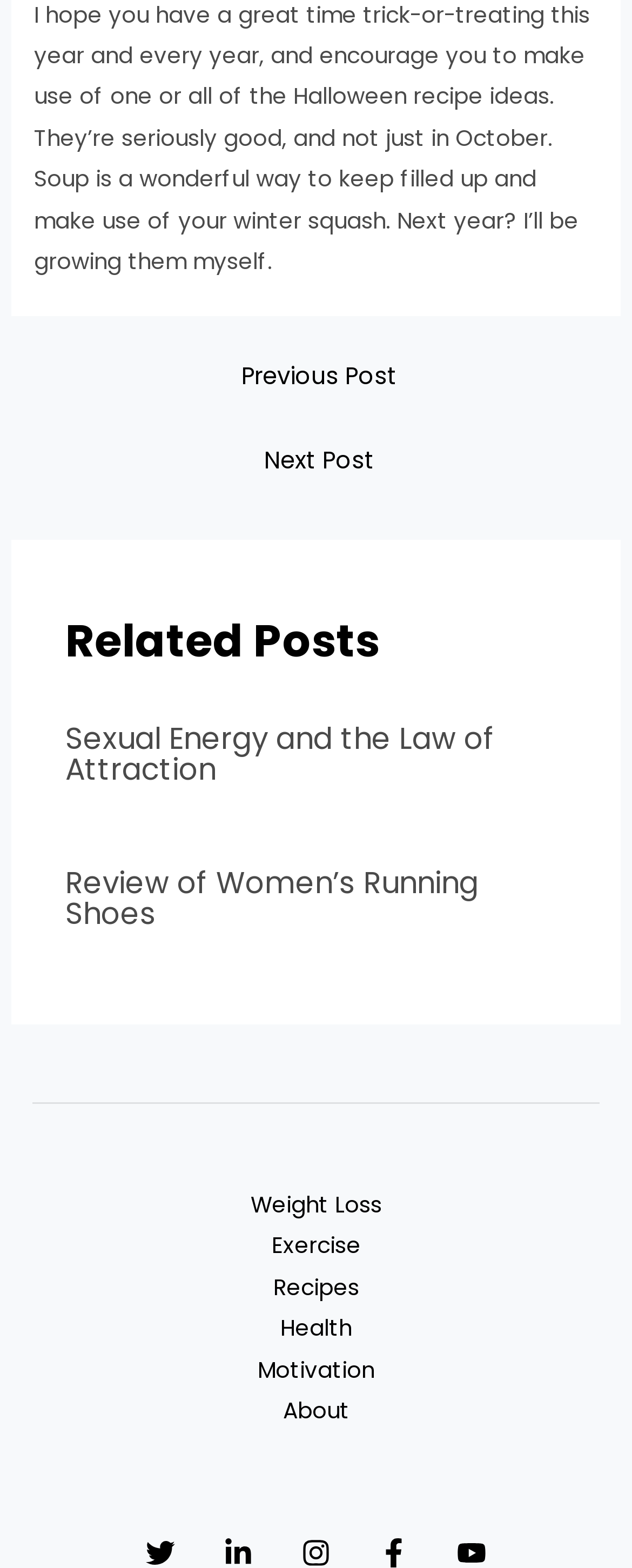Locate the bounding box coordinates of the clickable area to execute the instruction: "view About page". Provide the coordinates as four float numbers between 0 and 1, represented as [left, top, right, bottom].

[0.427, 0.887, 0.573, 0.913]